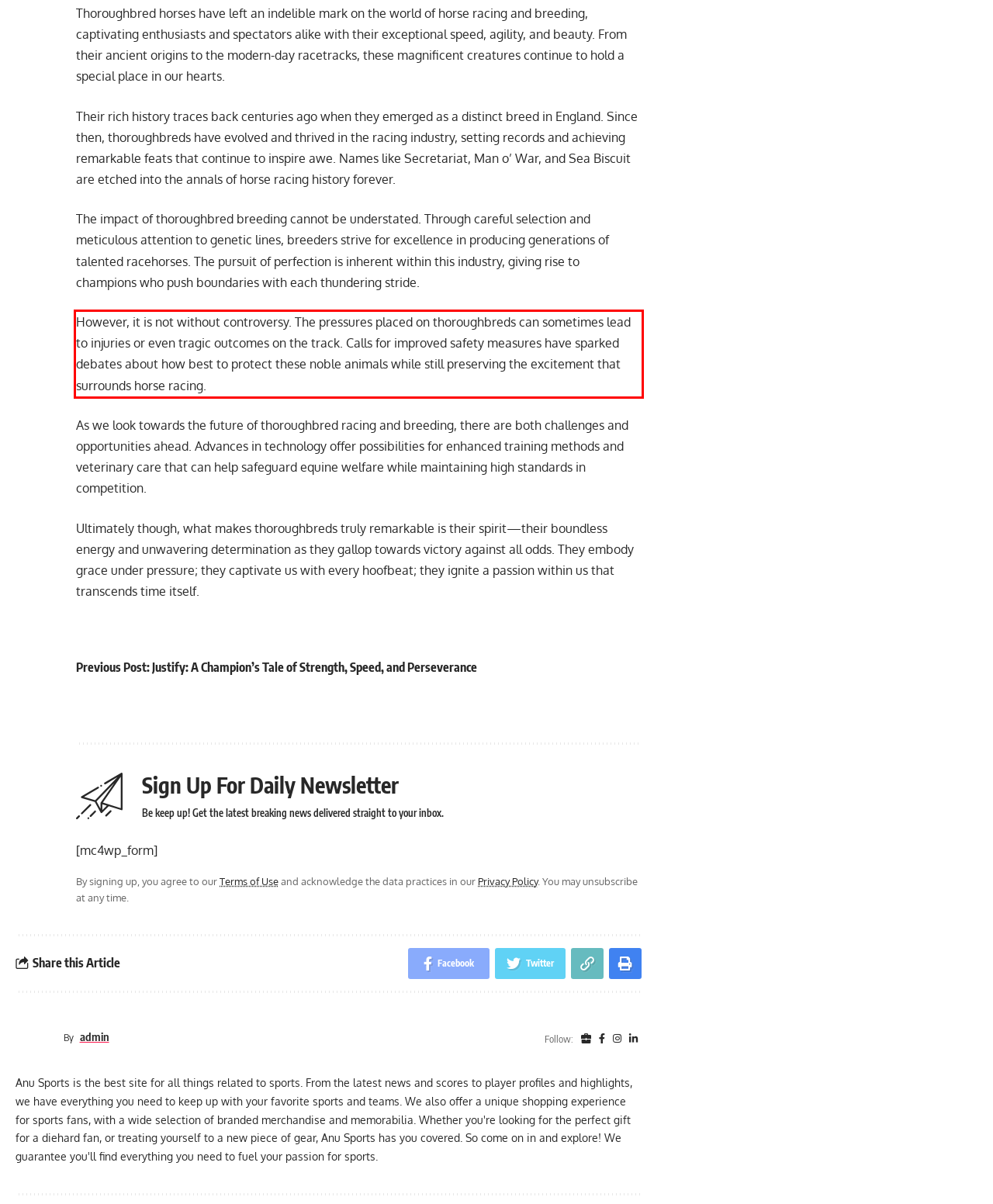With the provided screenshot of a webpage, locate the red bounding box and perform OCR to extract the text content inside it.

However, it is not without controversy. The pressures placed on thoroughbreds can sometimes lead to injuries or even tragic outcomes on the track. Calls for improved safety measures have sparked debates about how best to protect these noble animals while still preserving the excitement that surrounds horse racing.